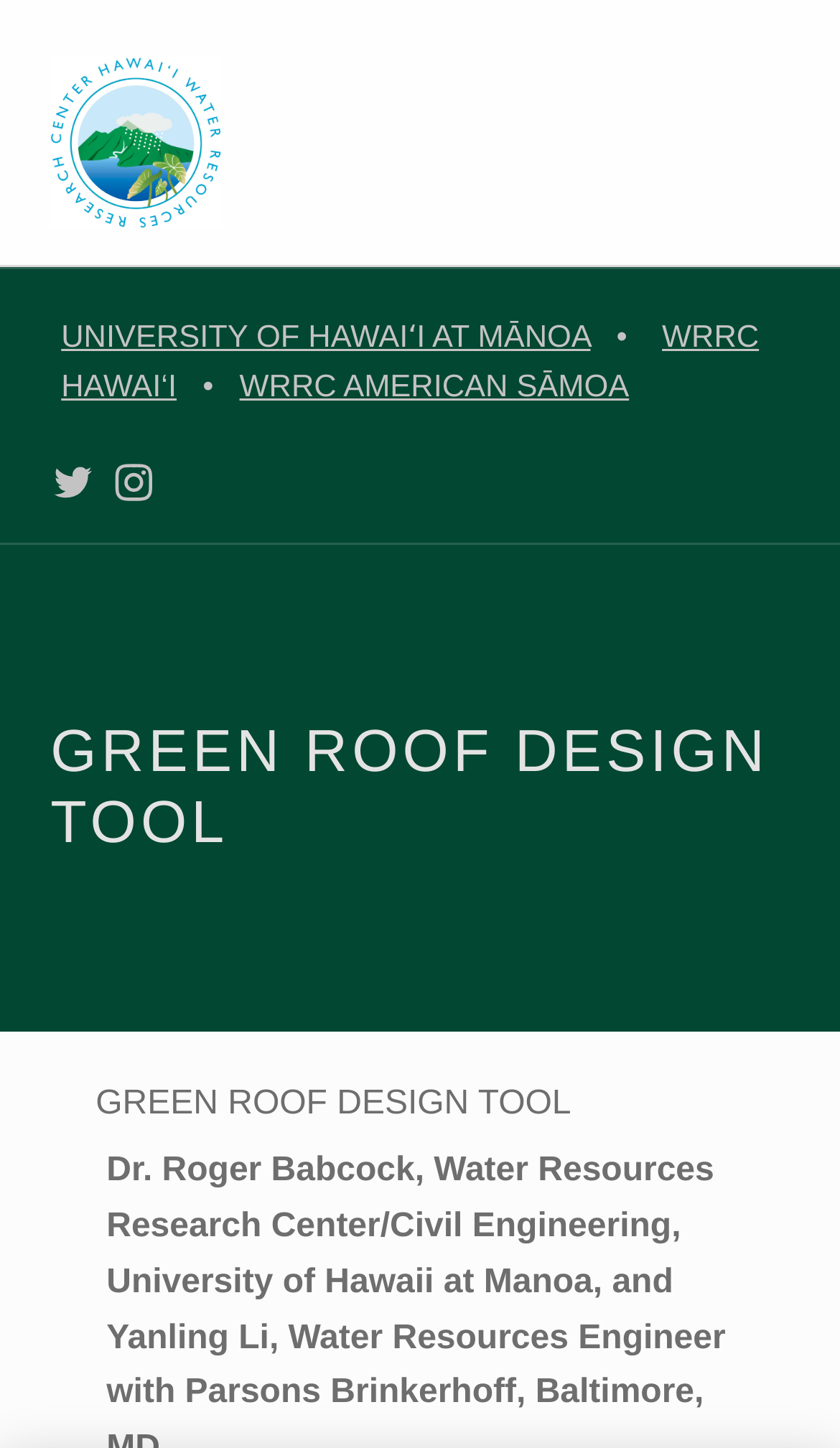Can you give a comprehensive explanation to the question given the content of the image?
What is the name of the research center?

I found the answer by looking at the heading element 'Green Roof Design Tool – UHM Water Resources Research Center' which is located at the top of the page.